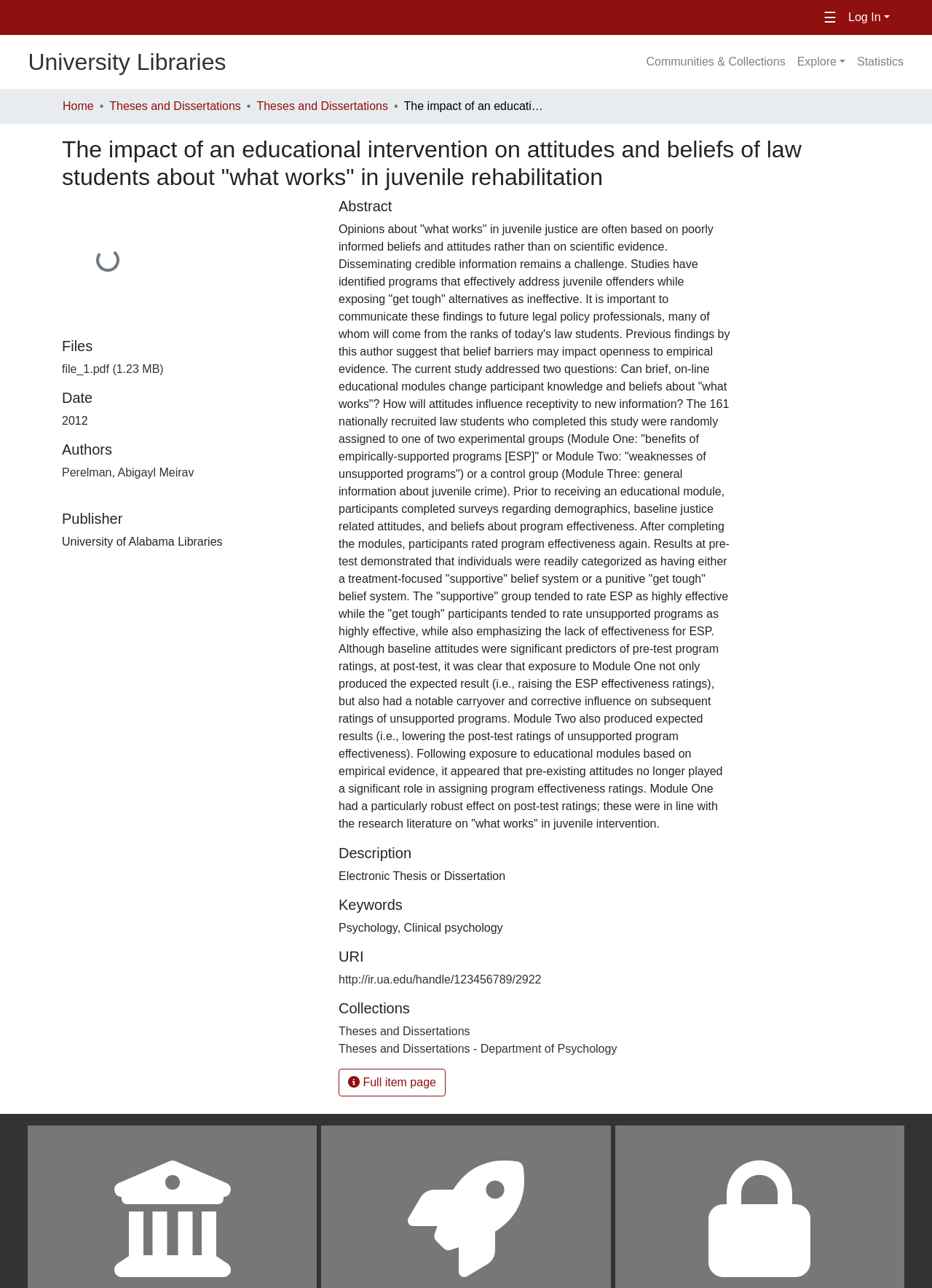Determine the bounding box coordinates for the area that should be clicked to carry out the following instruction: "Explore the Communities & Collections".

[0.687, 0.037, 0.849, 0.059]